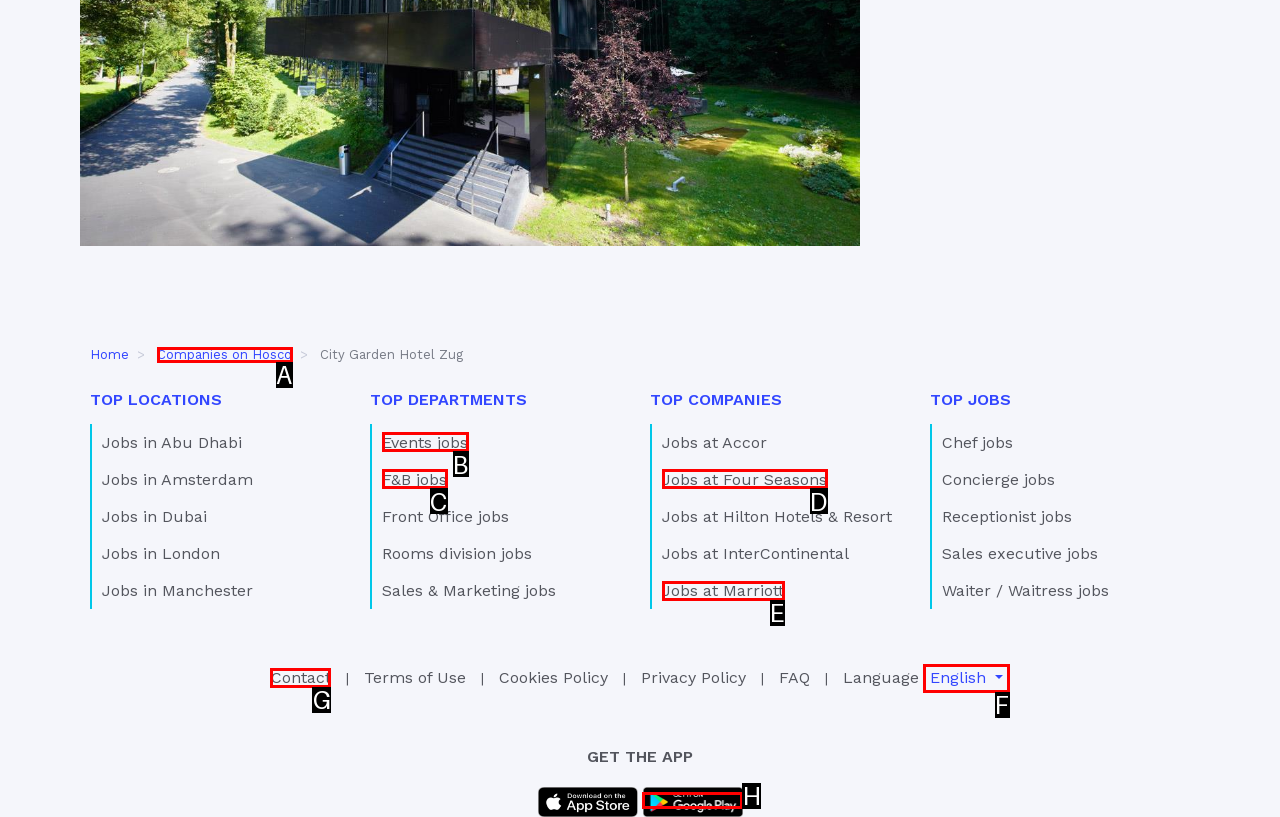Select the option that matches the description: alt="Best Induction Stove". Answer with the letter of the correct option directly.

None